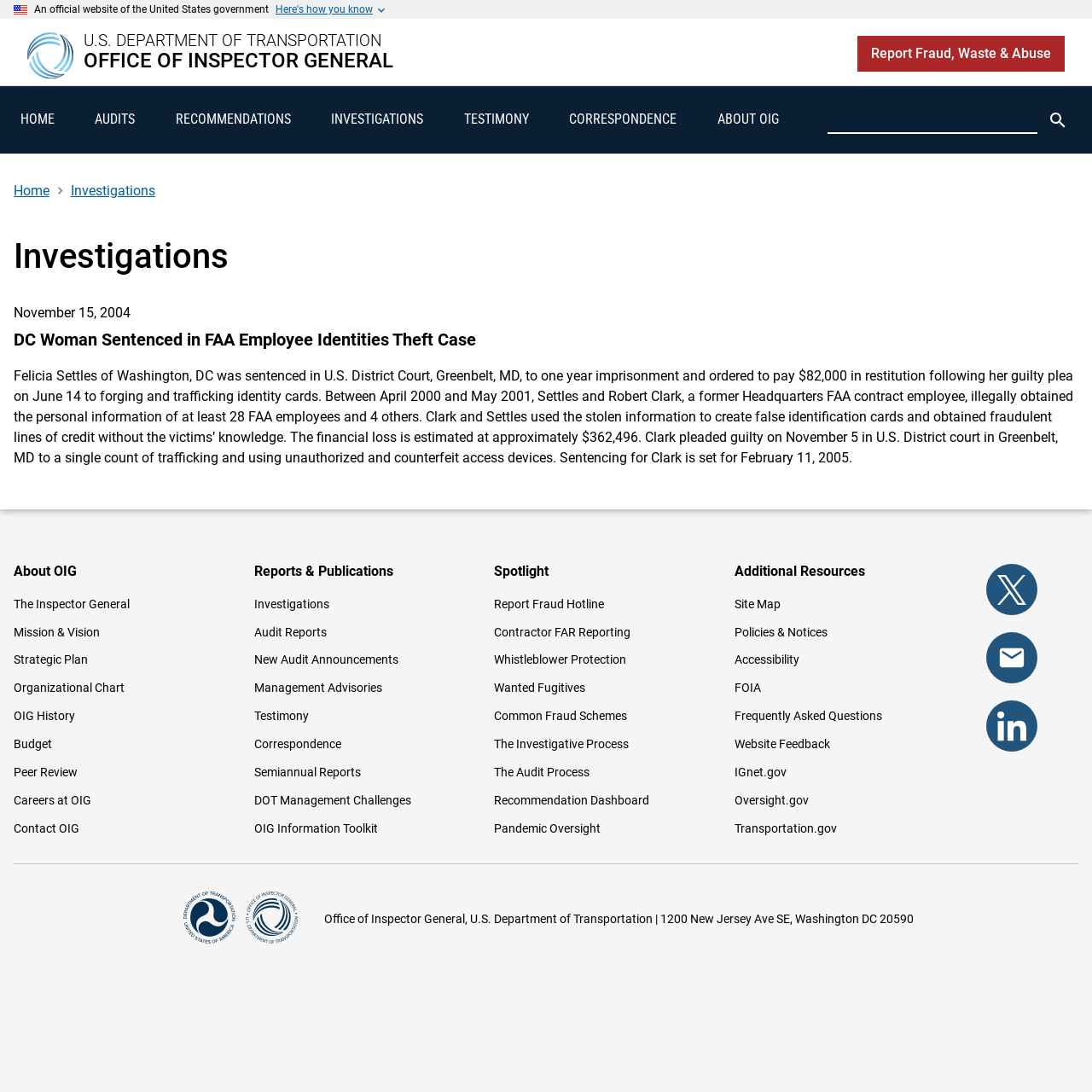Determine the bounding box coordinates of the clickable element necessary to fulfill the instruction: "Read about investigations". Provide the coordinates as four float numbers within the 0 to 1 range, i.e., [left, top, right, bottom].

[0.012, 0.299, 0.988, 0.323]